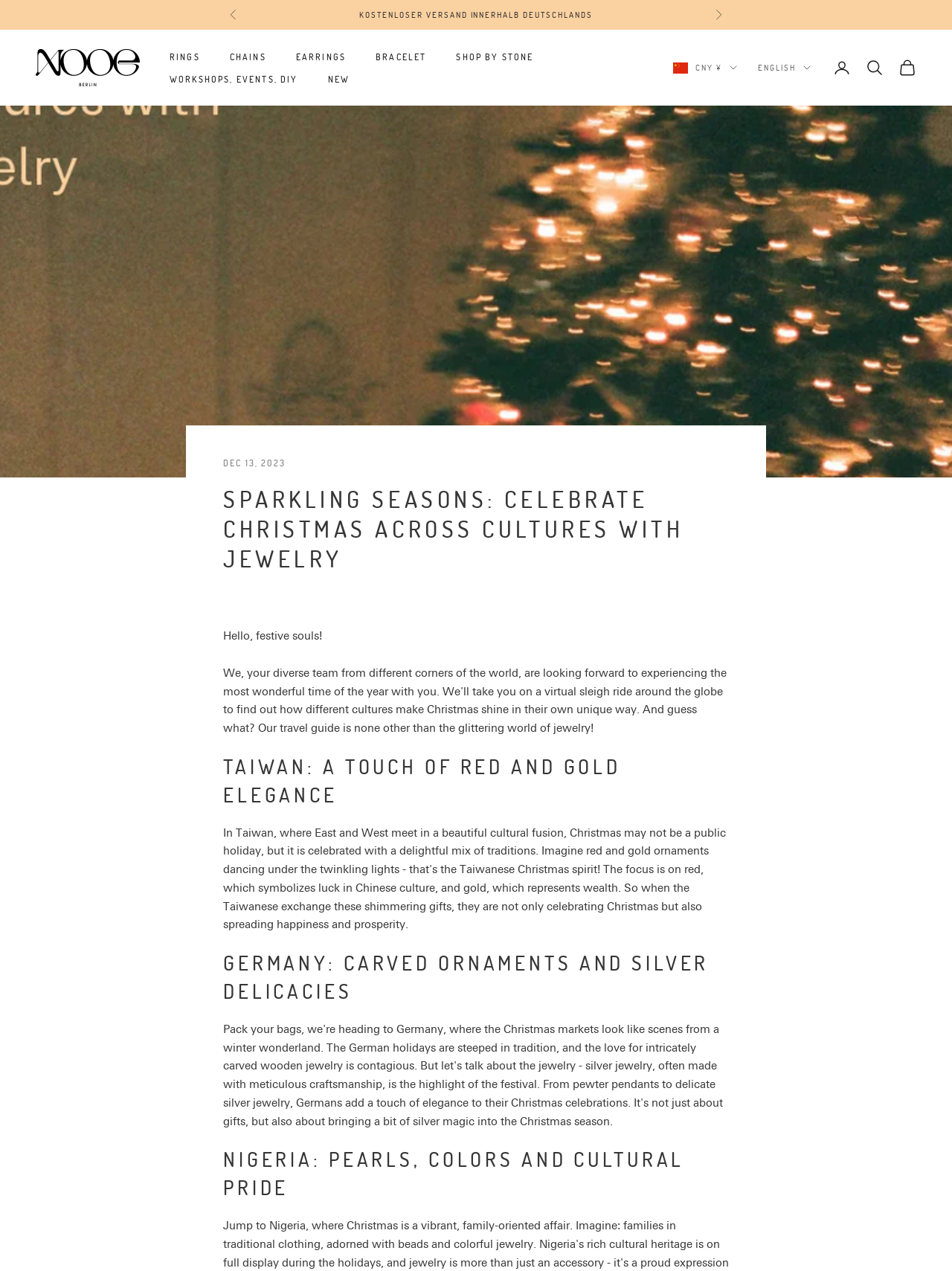Indicate the bounding box coordinates of the element that needs to be clicked to satisfy the following instruction: "View cart". The coordinates should be four float numbers between 0 and 1, i.e., [left, top, right, bottom].

[0.944, 0.046, 0.962, 0.06]